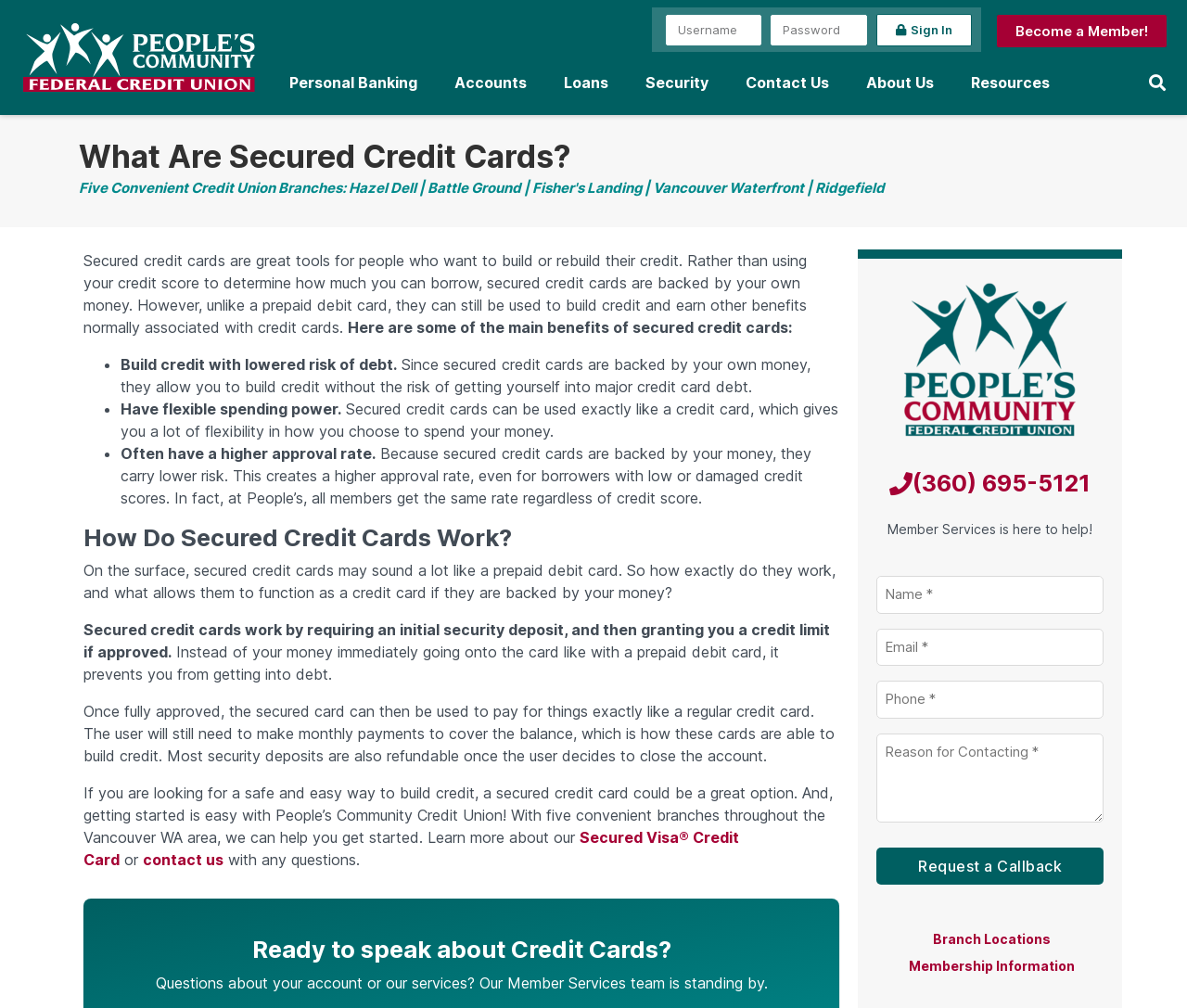Determine the bounding box coordinates of the element's region needed to click to follow the instruction: "Request a callback". Provide these coordinates as four float numbers between 0 and 1, formatted as [left, top, right, bottom].

[0.738, 0.84, 0.93, 0.877]